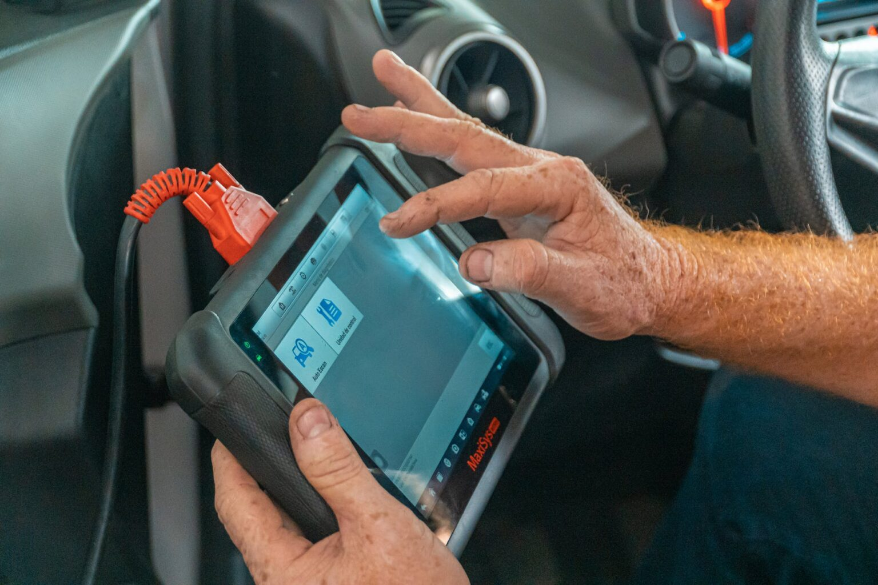What is displayed on the screen of the tablet?
Provide a concise answer using a single word or phrase based on the image.

Diagnostic options